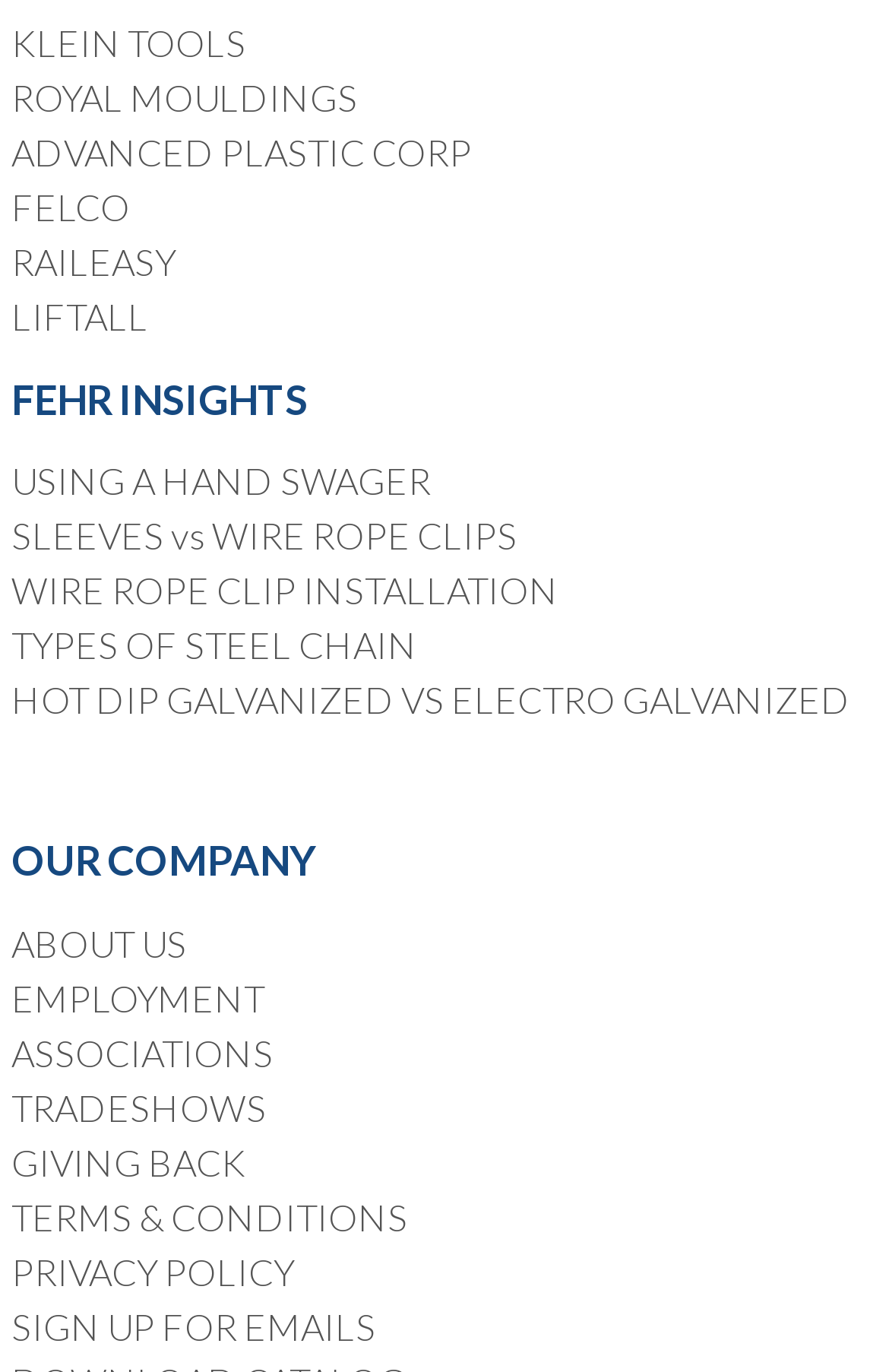Bounding box coordinates should be provided in the format (top-left x, top-left y, bottom-right x, bottom-right y) with all values between 0 and 1. Identify the bounding box for this UI element: SLEEVES vs WIRE ROPE CLIPS

[0.013, 0.374, 0.582, 0.406]